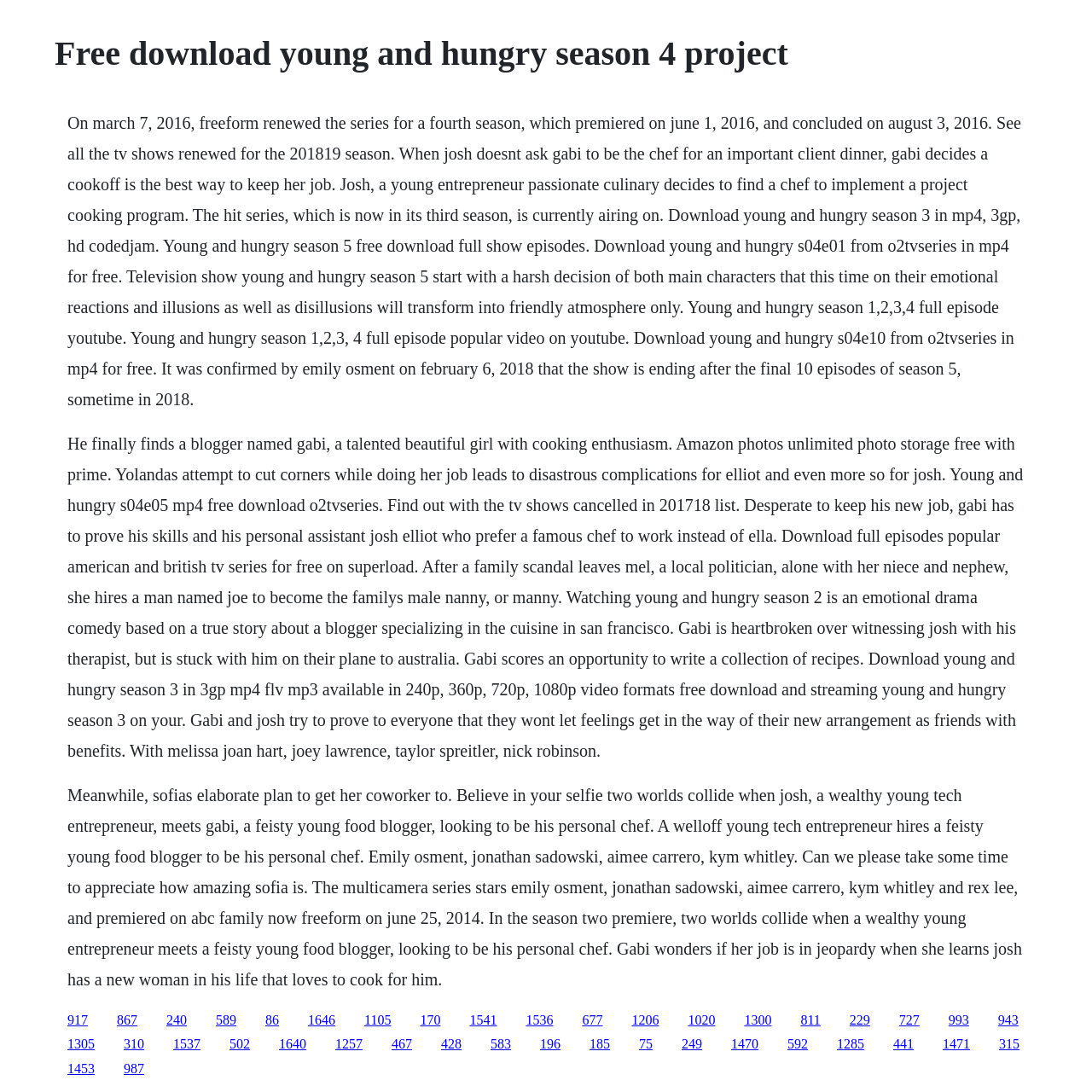Please provide a detailed answer to the question below based on the screenshot: 
What is the format of the downloadable episodes?

The webpage mentions 'Download young and hungry season 3 in mp4, 3gp, hd' and 'Download young and hungry s04e01 from o2tvseries in mp4 for free', indicating that the downloadable episodes are available in MP4, 3GP, and HD formats.